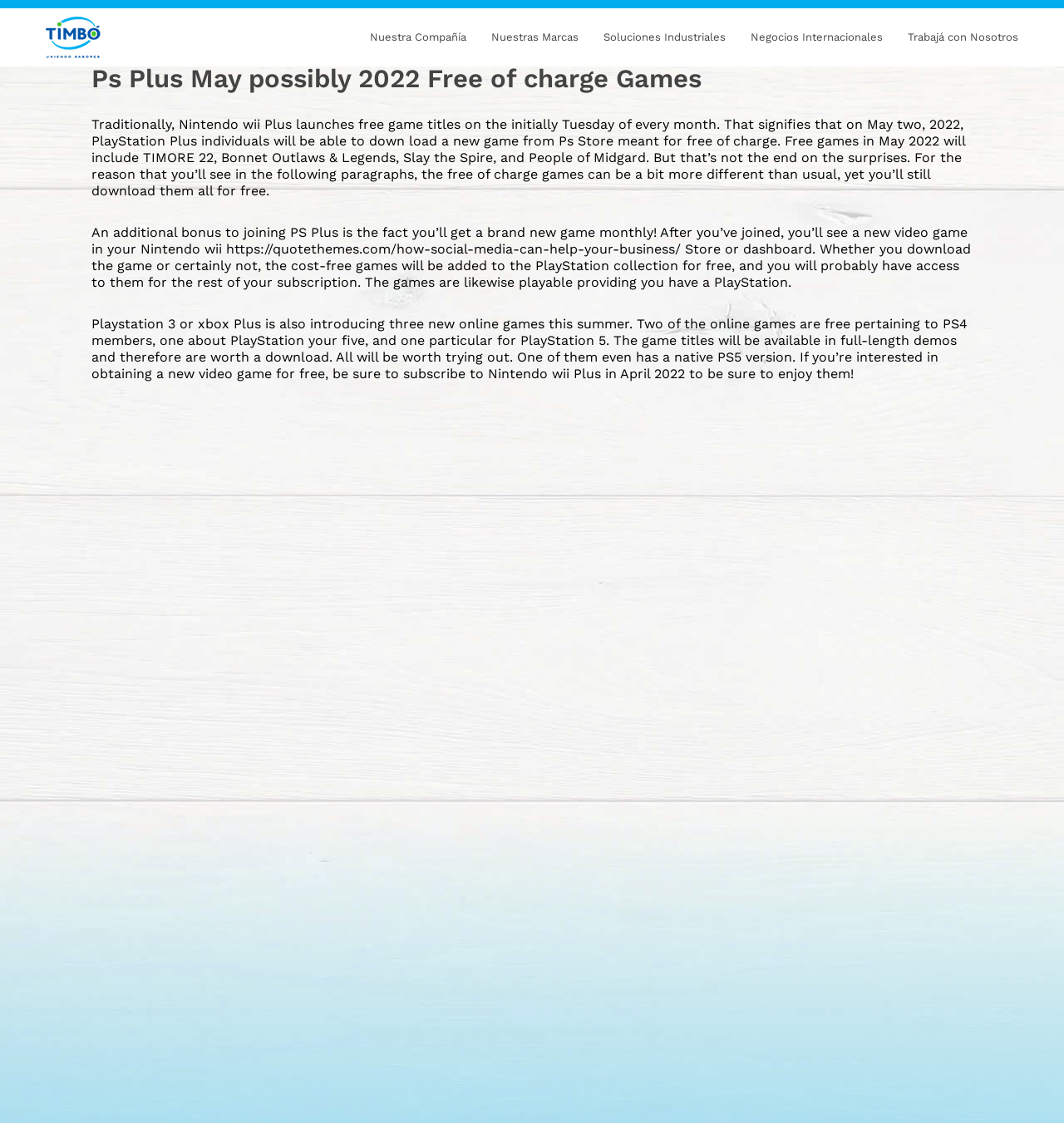Locate the bounding box coordinates of the clickable part needed for the task: "Click on the link to work with us".

[0.841, 0.015, 0.969, 0.052]